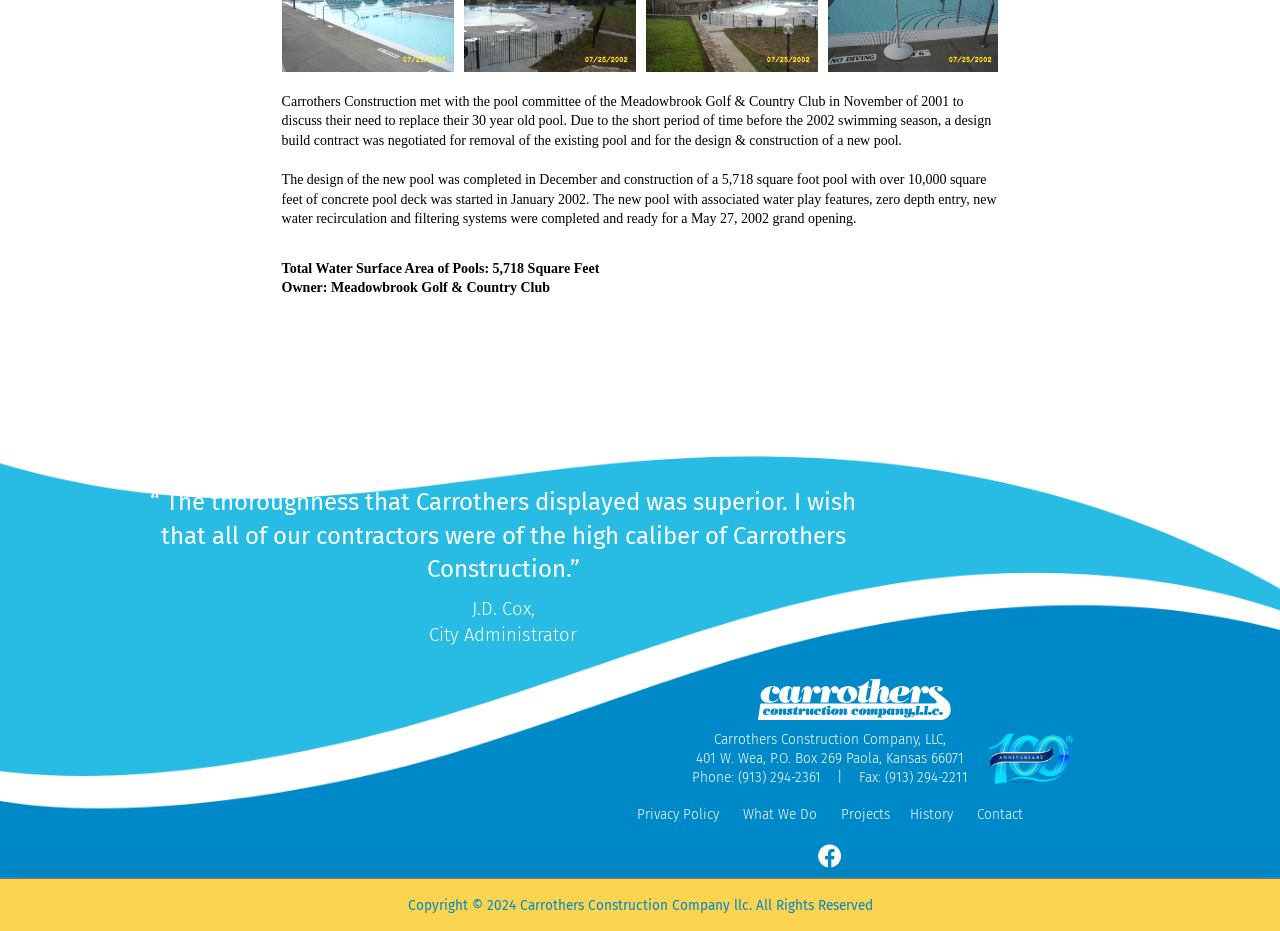Extract the bounding box coordinates of the UI element described by: "Privacy Policy". The coordinates should include four float numbers ranging from 0 to 1, e.g., [left, top, right, bottom].

[0.498, 0.866, 0.562, 0.884]